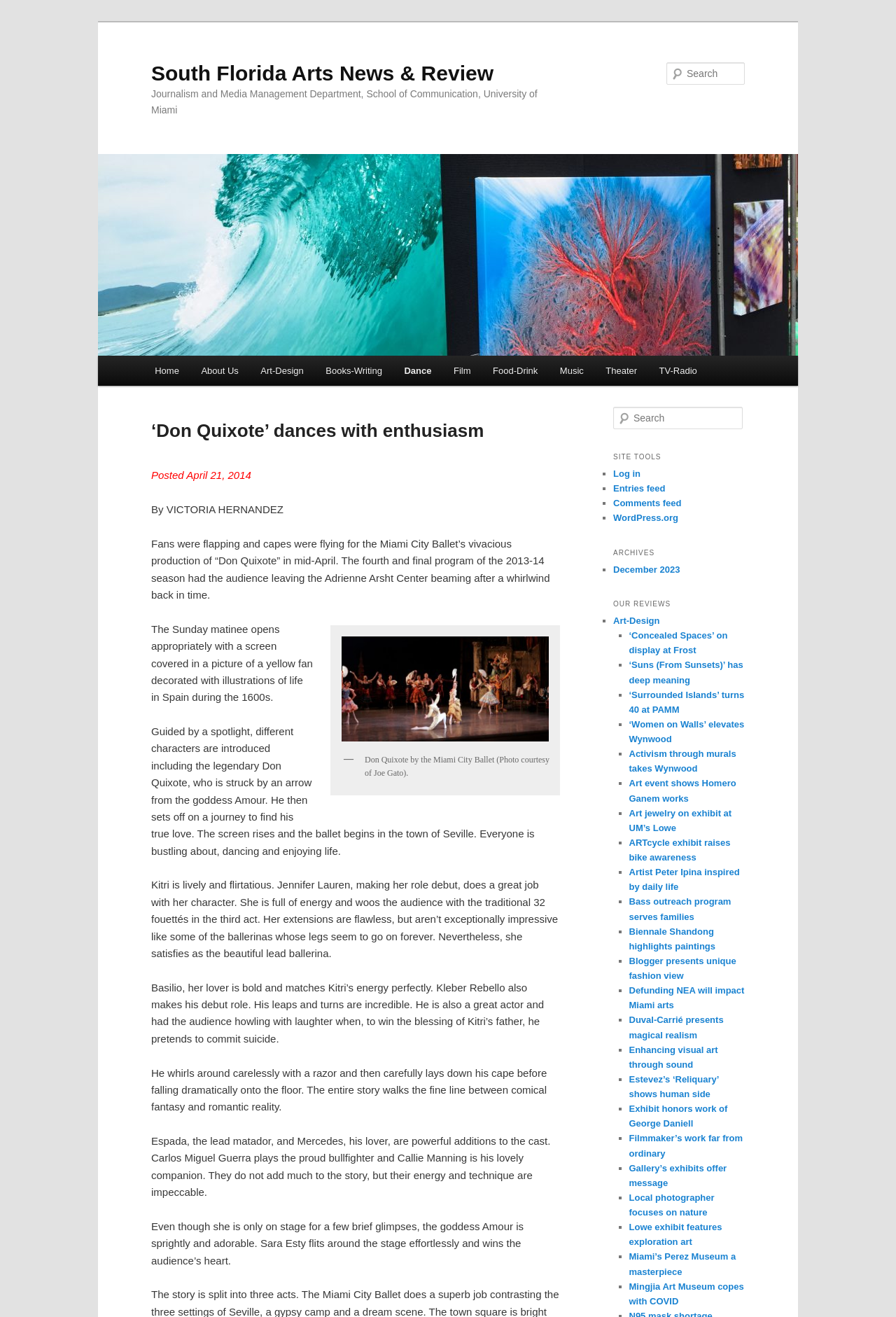Extract the bounding box coordinates of the UI element described by: "Duval-Carrié presents magical realism". The coordinates should include four float numbers ranging from 0 to 1, e.g., [left, top, right, bottom].

[0.702, 0.771, 0.808, 0.79]